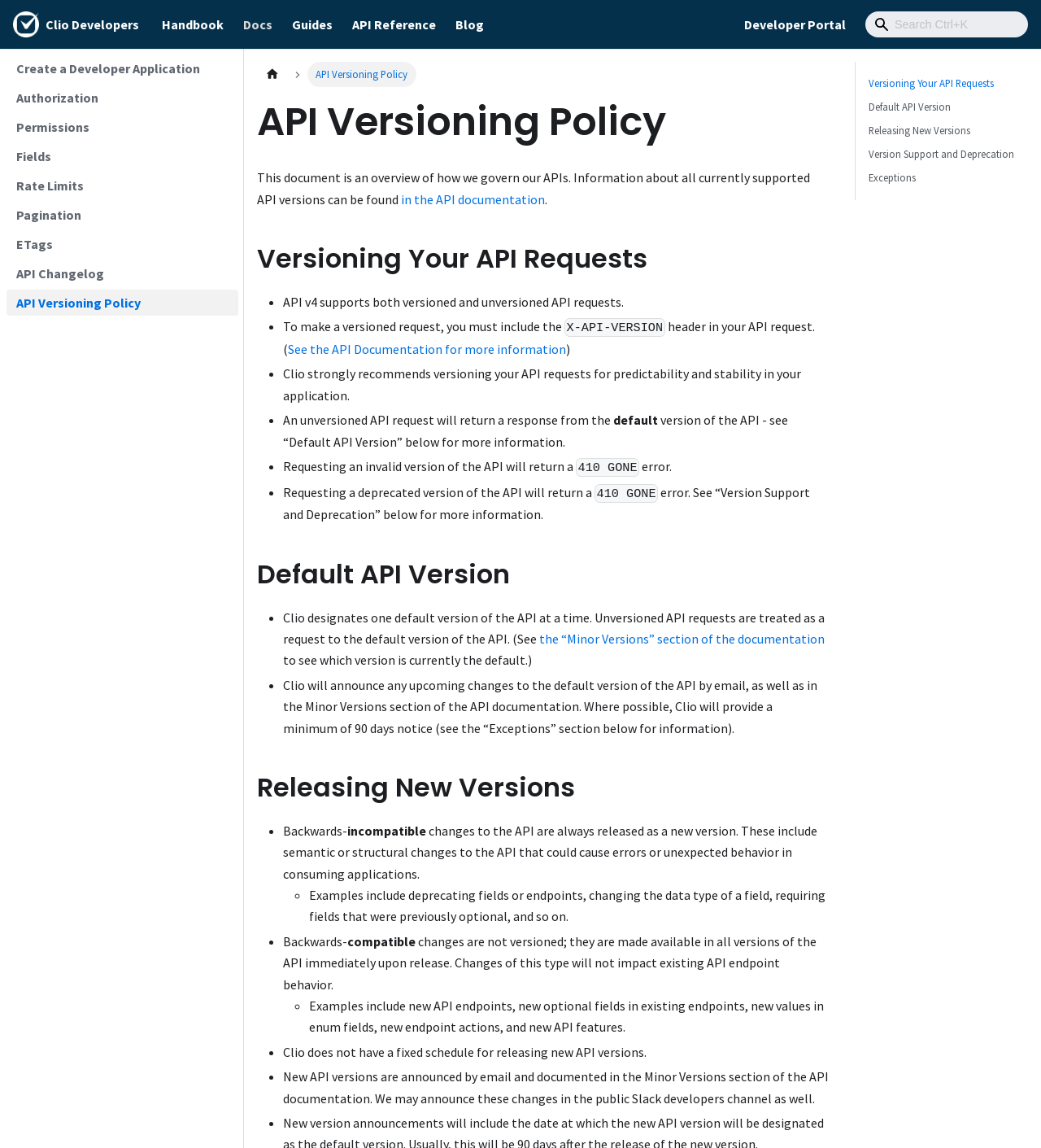Please locate the bounding box coordinates of the element that needs to be clicked to achieve the following instruction: "Go to the cover page of PSY321 Course Text: Theories of Personality". The coordinates should be four float numbers between 0 and 1, i.e., [left, top, right, bottom].

None